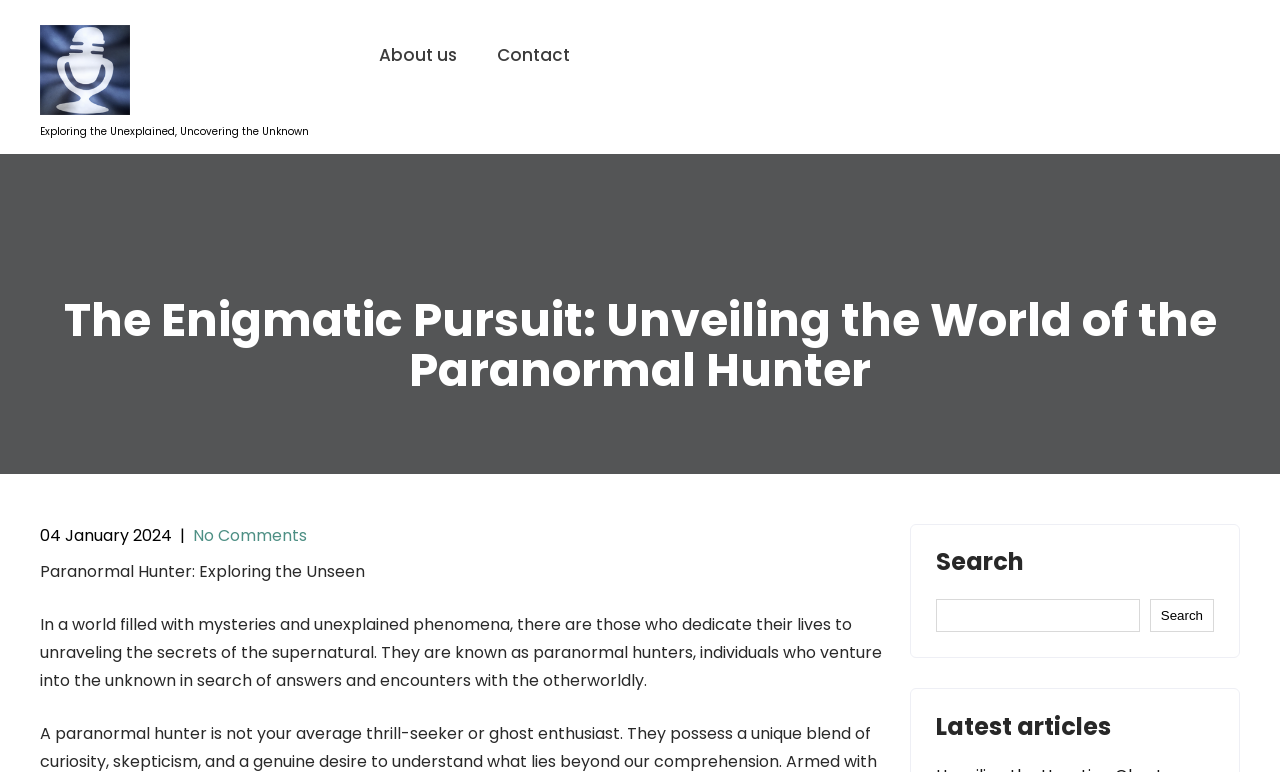How many links are present in the top navigation bar? From the image, respond with a single word or brief phrase.

3